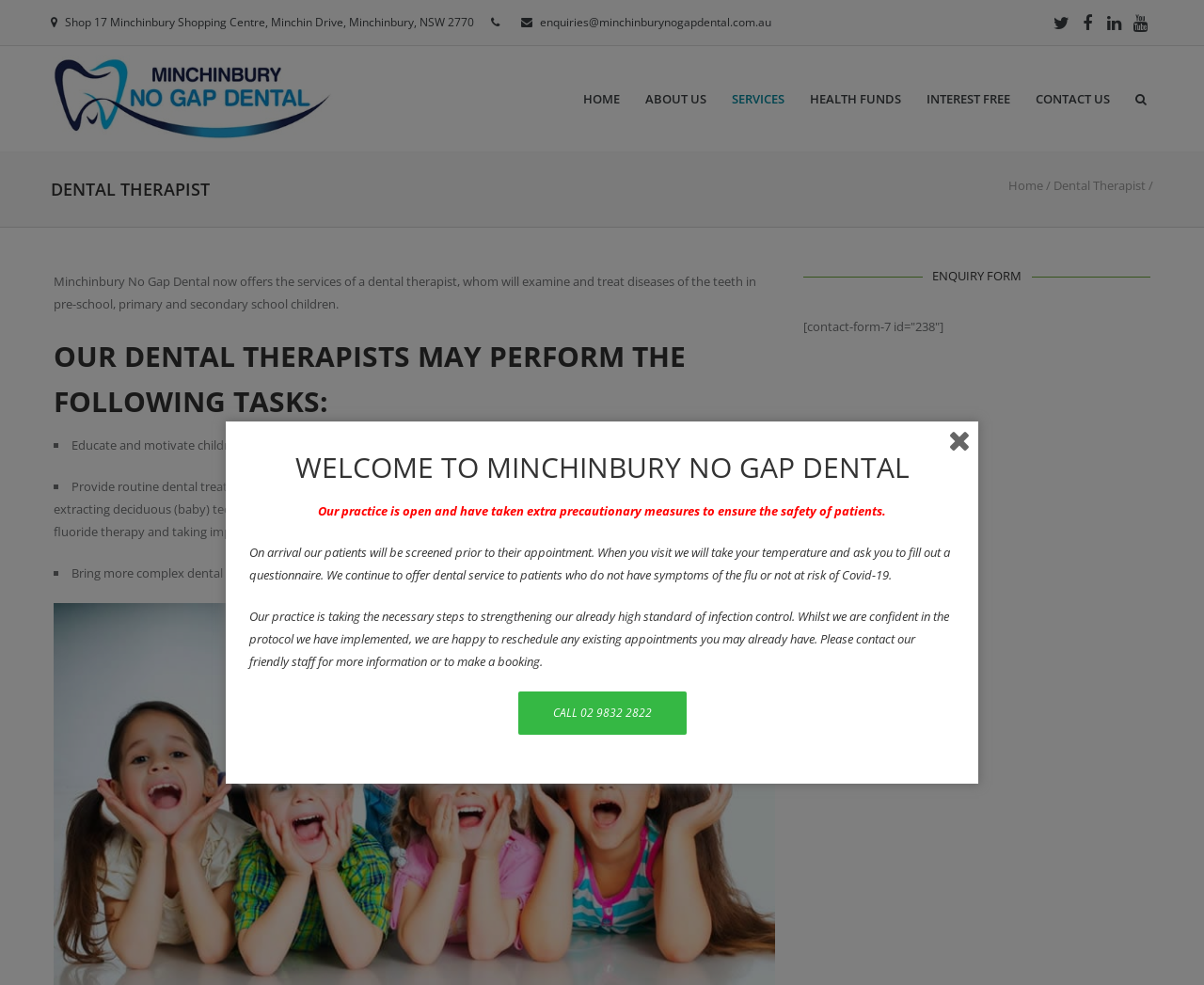Using the webpage screenshot, locate the HTML element that fits the following description and provide its bounding box: "Call 02 9832 2822".

[0.43, 0.702, 0.57, 0.745]